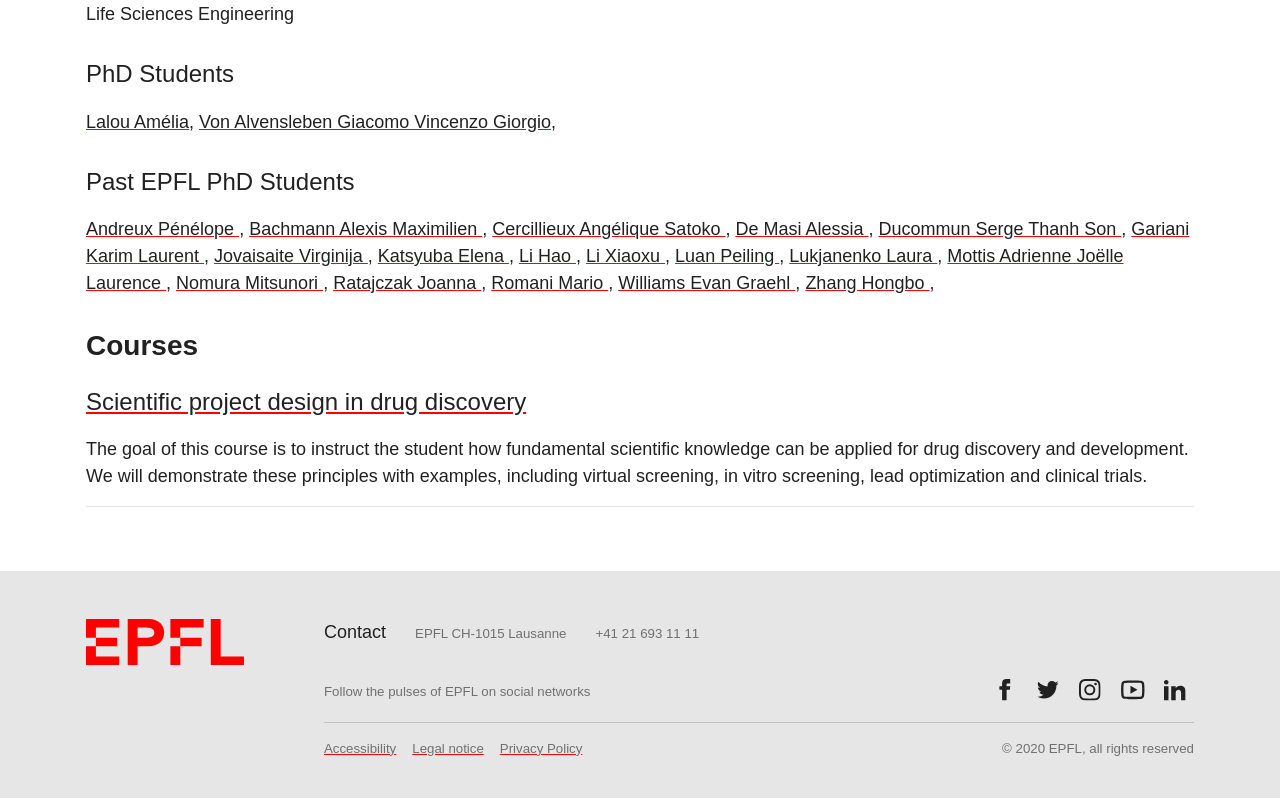Highlight the bounding box coordinates of the element you need to click to perform the following instruction: "Follow EPFL on Facebook."

[0.77, 0.841, 0.8, 0.888]